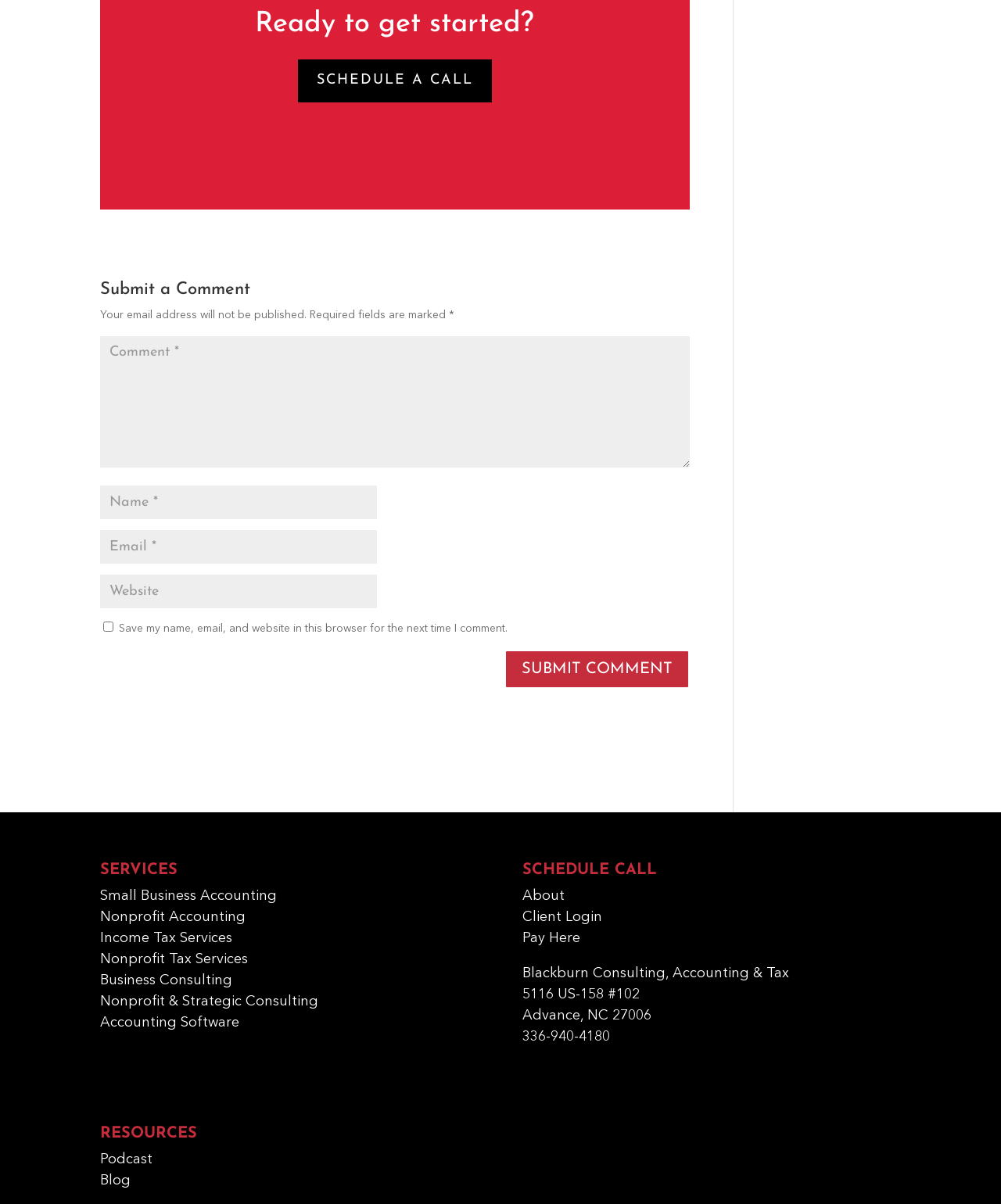Locate the bounding box coordinates of the item that should be clicked to fulfill the instruction: "Submit a comment".

[0.304, 0.539, 0.689, 0.572]